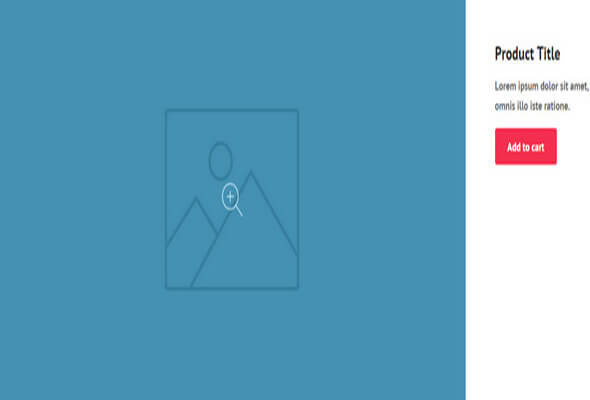From the details in the image, provide a thorough response to the question: What is the color of the 'Add to cart' button?

The caption specifically states that the 'Add to cart' button is 'bold red', indicating that the button's color is red.